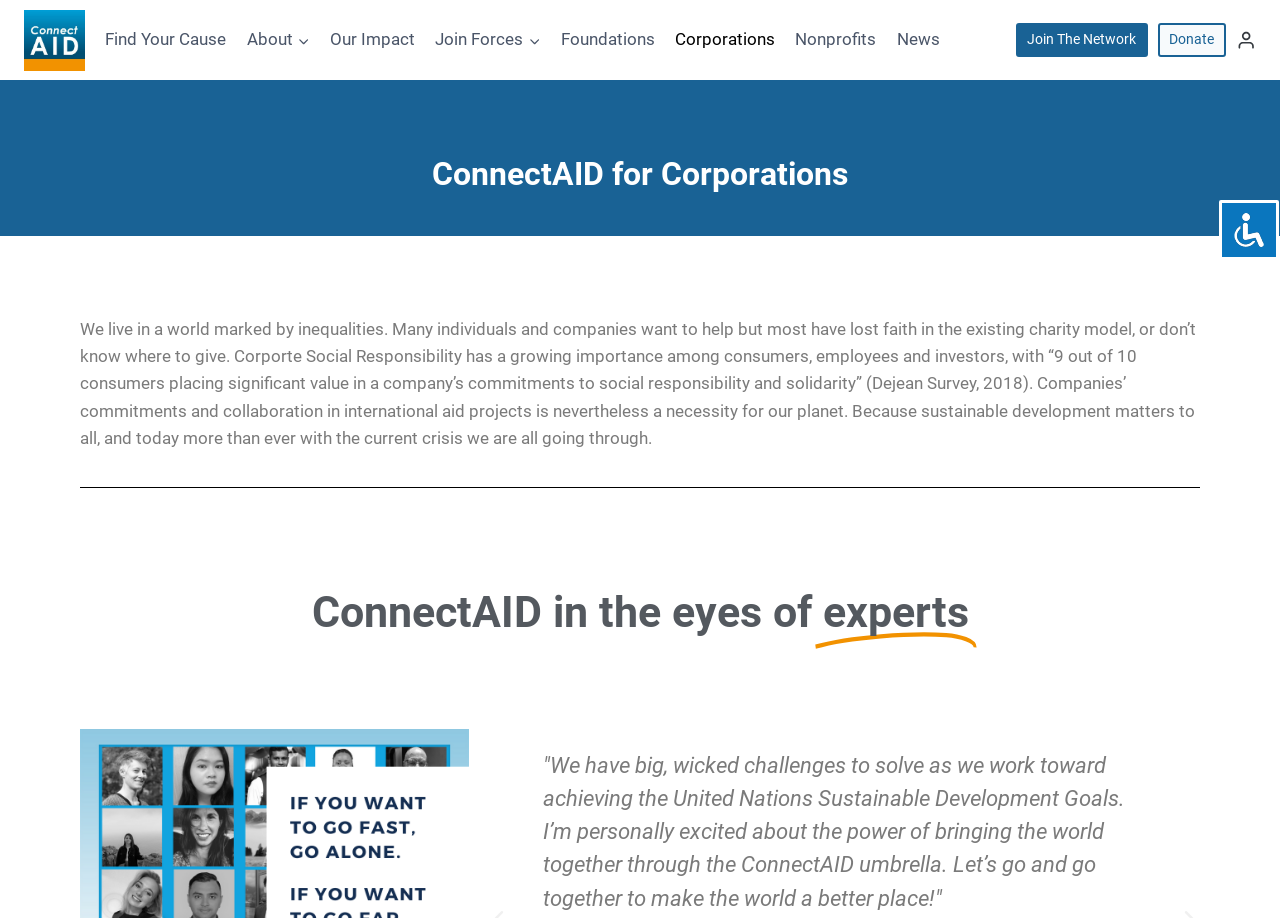Identify the bounding box coordinates for the UI element described as: "Account".

[0.965, 0.021, 0.981, 0.066]